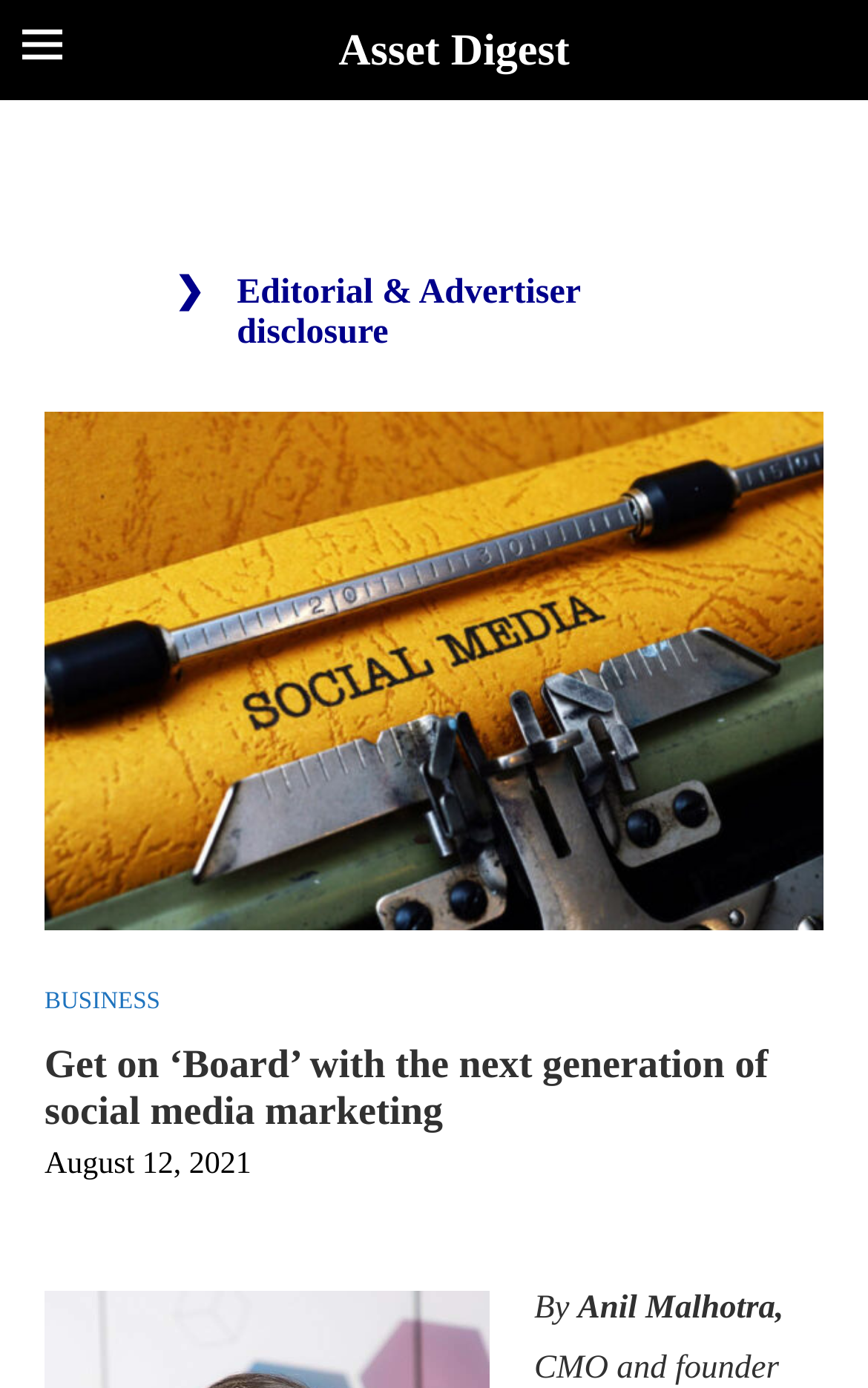Provide a thorough summary of the webpage.

The webpage appears to be an article or blog post about social media marketing. At the top, there is a small image, likely a logo or icon, positioned near the top-left corner. Next to it, a link to "Asset Digest" is situated, spanning about a quarter of the page's width.

Below these elements, a static text "Editorial & Advertiser disclosure" is displayed, taking up about a third of the page's width. Underneath this text, there are three links arranged horizontally, with the first link taking up most of the page's width, followed by a "BUSINESS" link, and then another link.

The main content of the page begins with a heading that reads "Get on ‘Board’ with the next generation of social media marketing", which is centered near the top of the page. Below the heading, a time element displays the date "August 12, 2021". 

At the bottom of the page, there are two static texts, "By" and "Anil Malhotra,", positioned side by side, indicating the author of the article. The article's content, which is not explicitly described in the accessibility tree, likely discusses the topic of social media marketing, given the meta description's mention of 3.78 billion social media users worldwide.